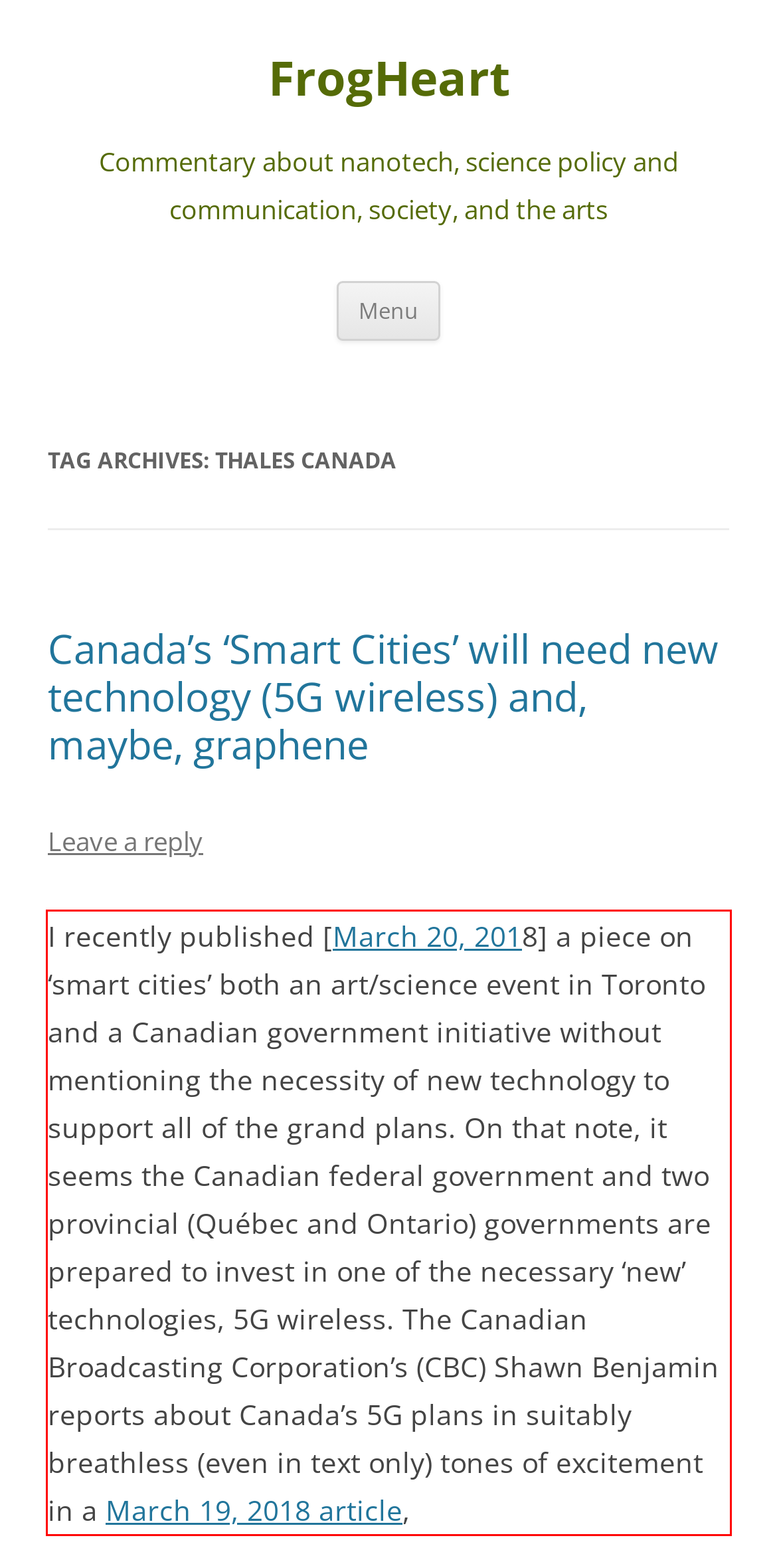You are provided with a screenshot of a webpage containing a red bounding box. Please extract the text enclosed by this red bounding box.

I recently published [March 20, 2018] a piece on ‘smart cities’ both an art/science event in Toronto and a Canadian government initiative without mentioning the necessity of new technology to support all of the grand plans. On that note, it seems the Canadian federal government and two provincial (Québec and Ontario) governments are prepared to invest in one of the necessary ‘new’ technologies, 5G wireless. The Canadian Broadcasting Corporation’s (CBC) Shawn Benjamin reports about Canada’s 5G plans in suitably breathless (even in text only) tones of excitement in a March 19, 2018 article,